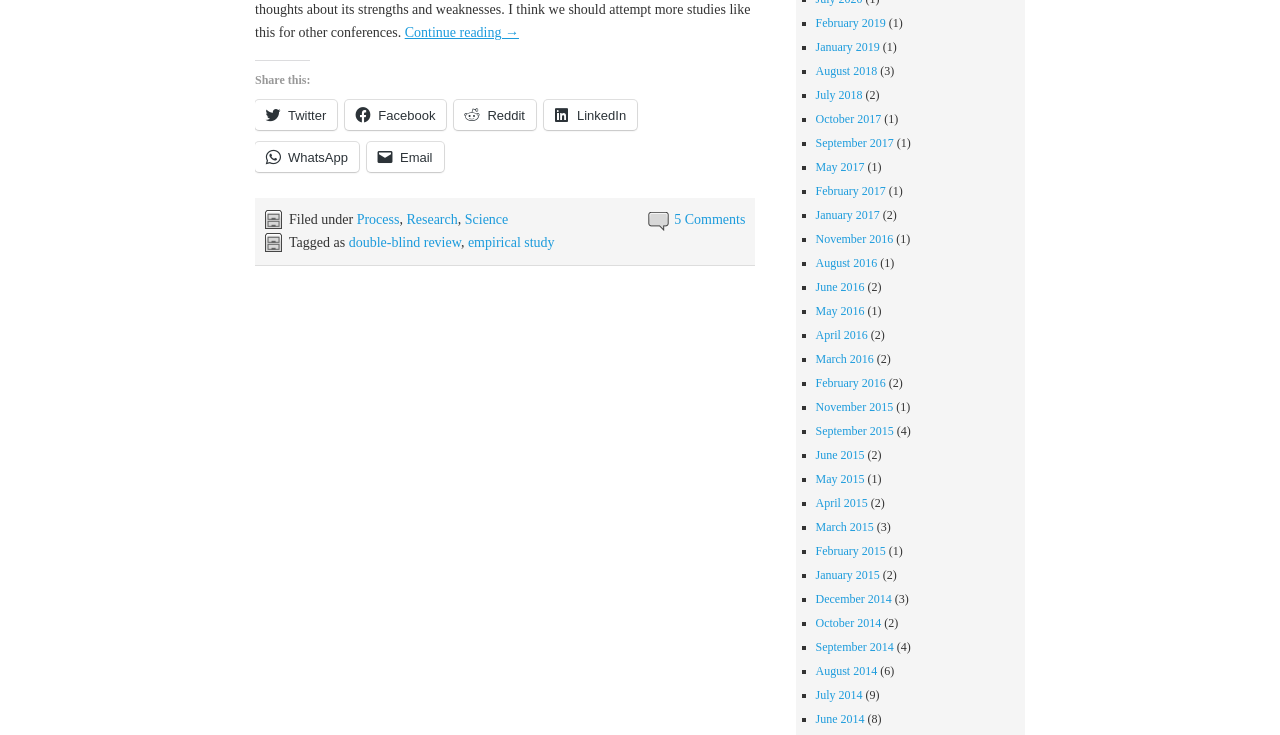Please identify the bounding box coordinates of the region to click in order to complete the given instruction: "Read posts from February 2019". The coordinates should be four float numbers between 0 and 1, i.e., [left, top, right, bottom].

[0.637, 0.022, 0.692, 0.041]